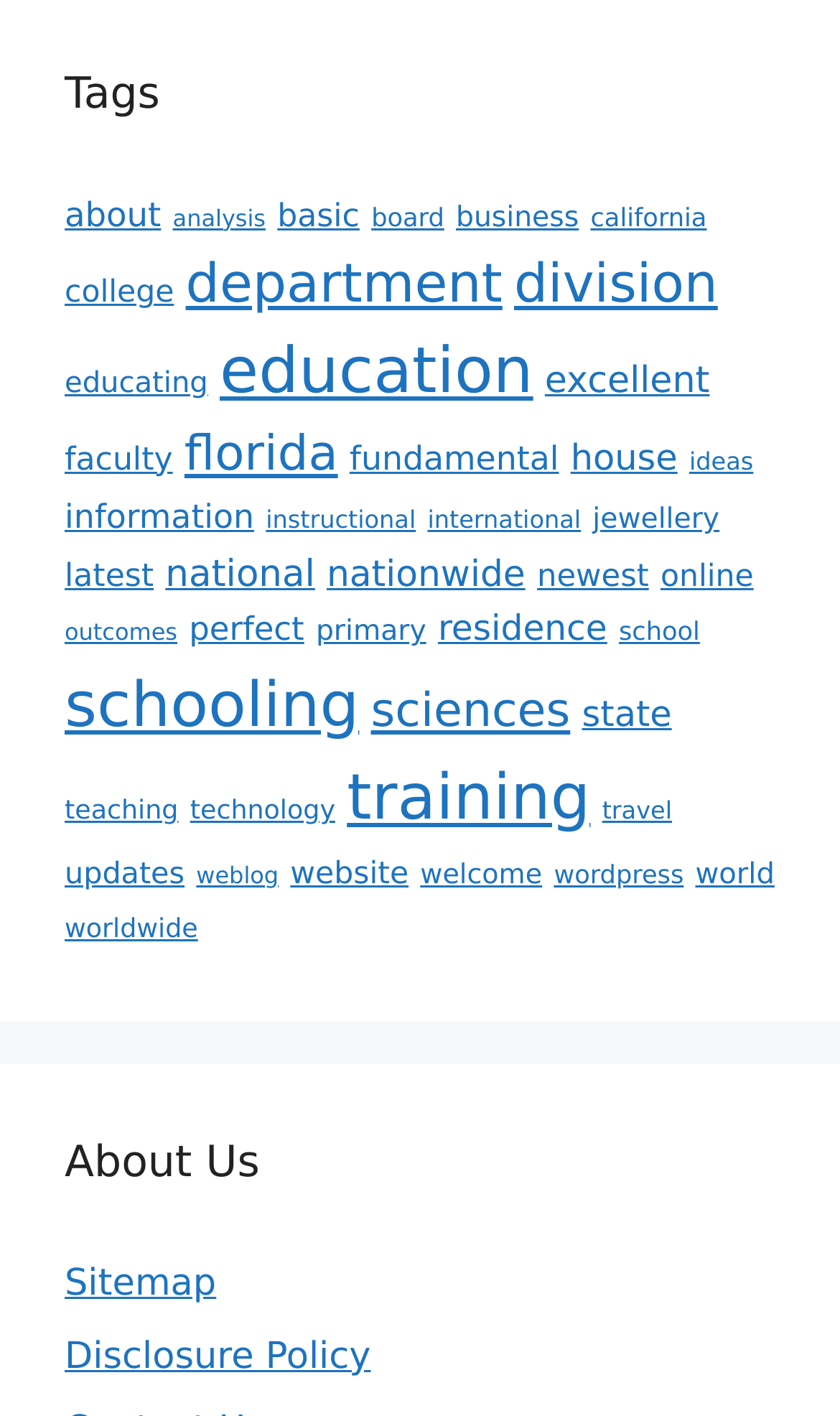Provide a short, one-word or phrase answer to the question below:
What is the main topic of the webpage?

Education